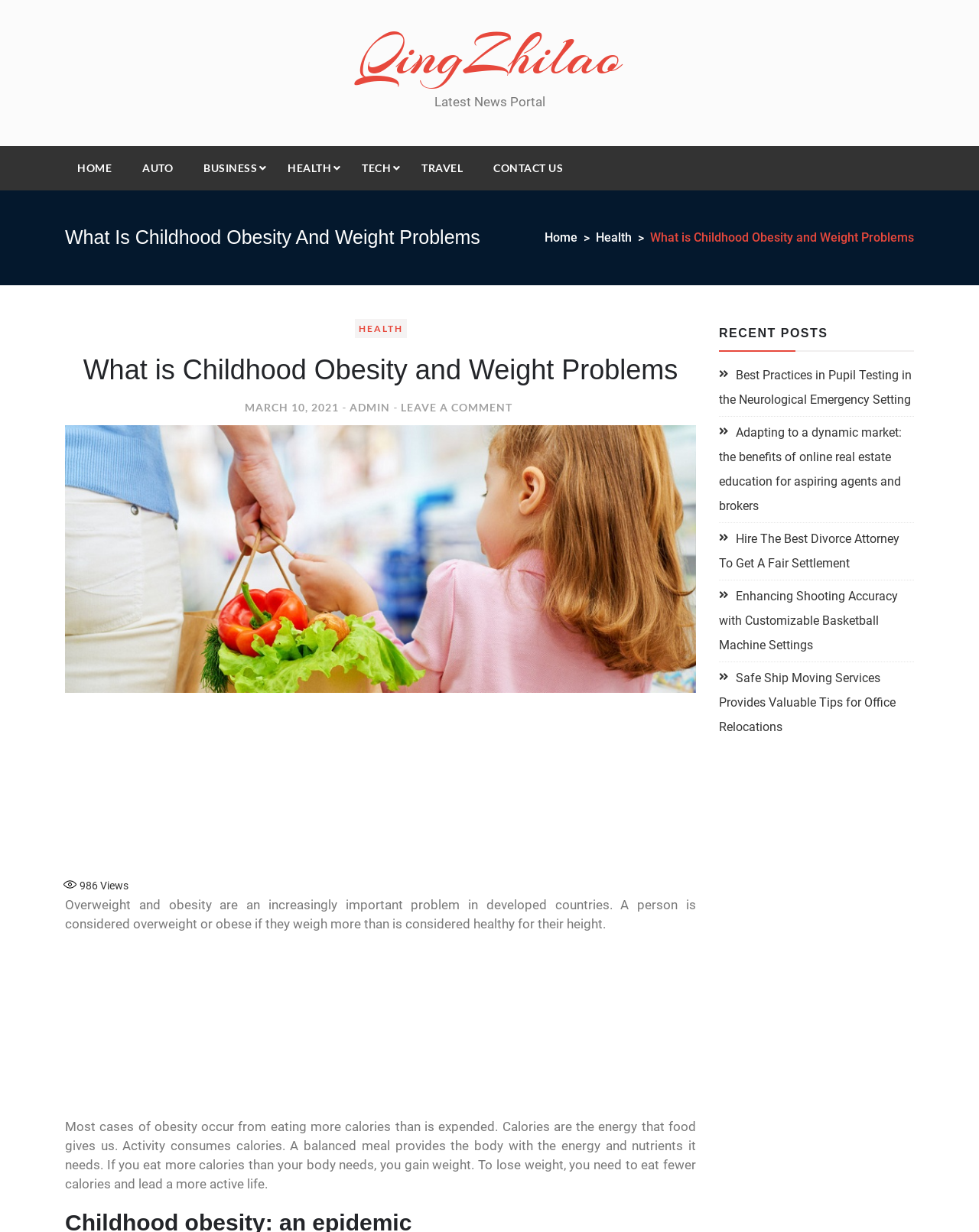Answer the question below with a single word or a brief phrase: 
What is the purpose of a balanced meal?

Provides energy and nutrients